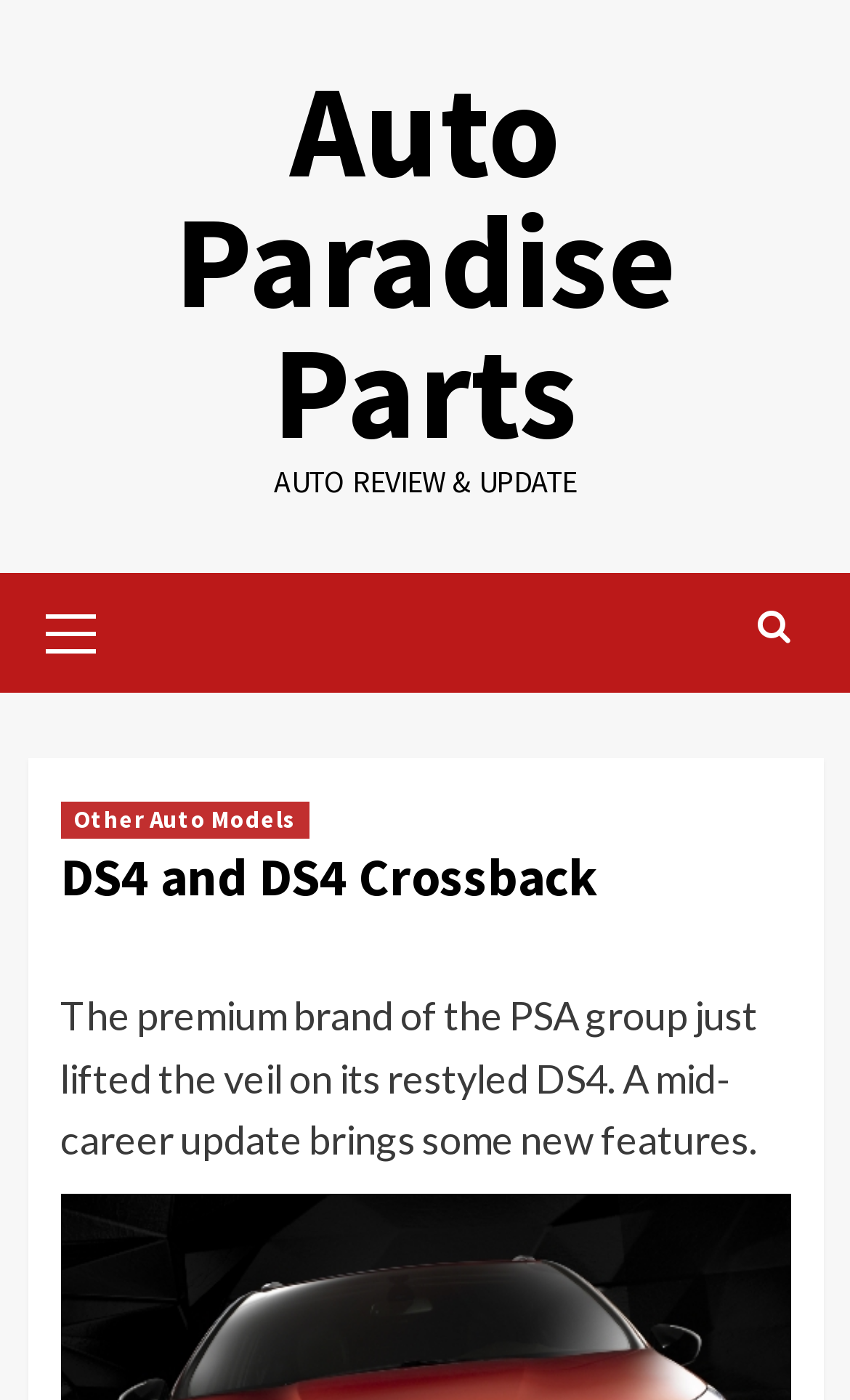Examine the image and give a thorough answer to the following question:
What is the relationship between DS4 and DS4 Crossback?

The question can be answered by looking at the heading on the webpage, which says 'DS4 and DS4 Crossback'. This indicates that both DS4 and DS4 Crossback are from the same brand, and are likely to be related car models.